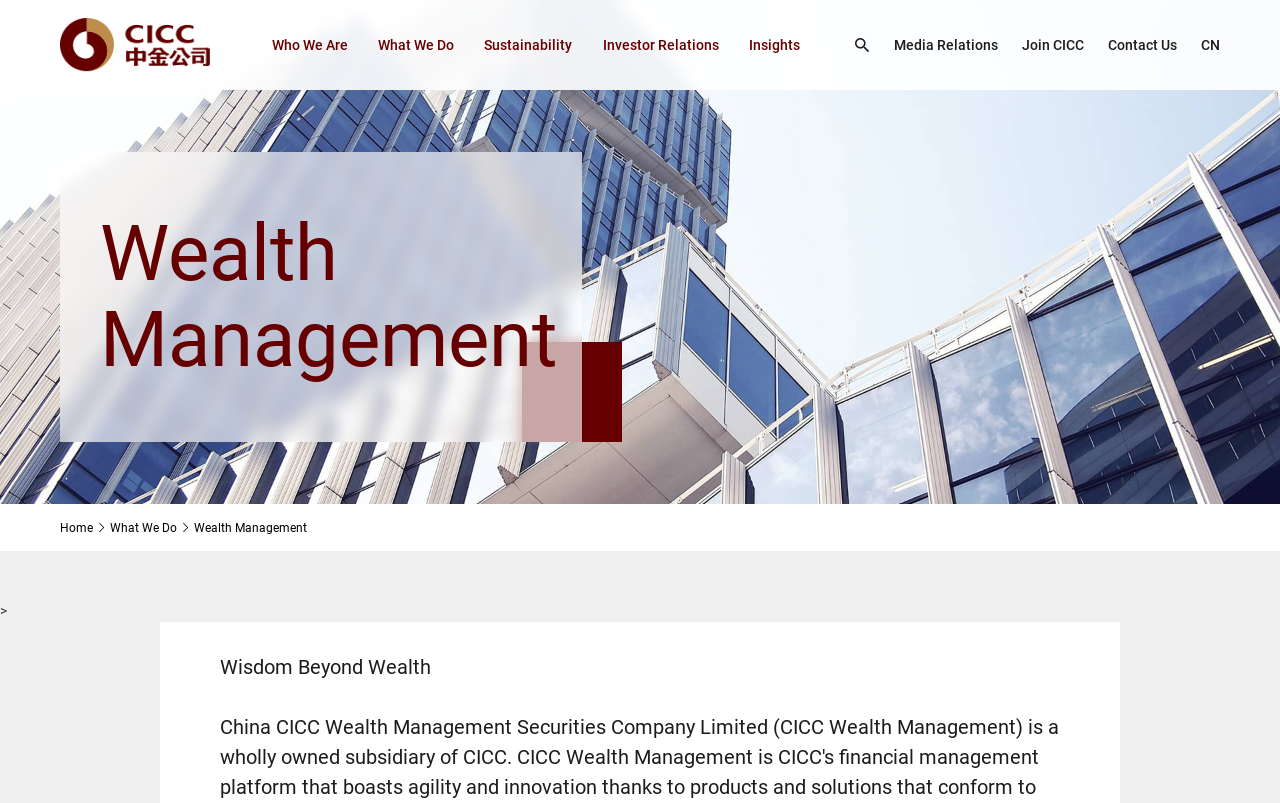Please answer the following question using a single word or phrase: 
Is there a search function on this page?

No